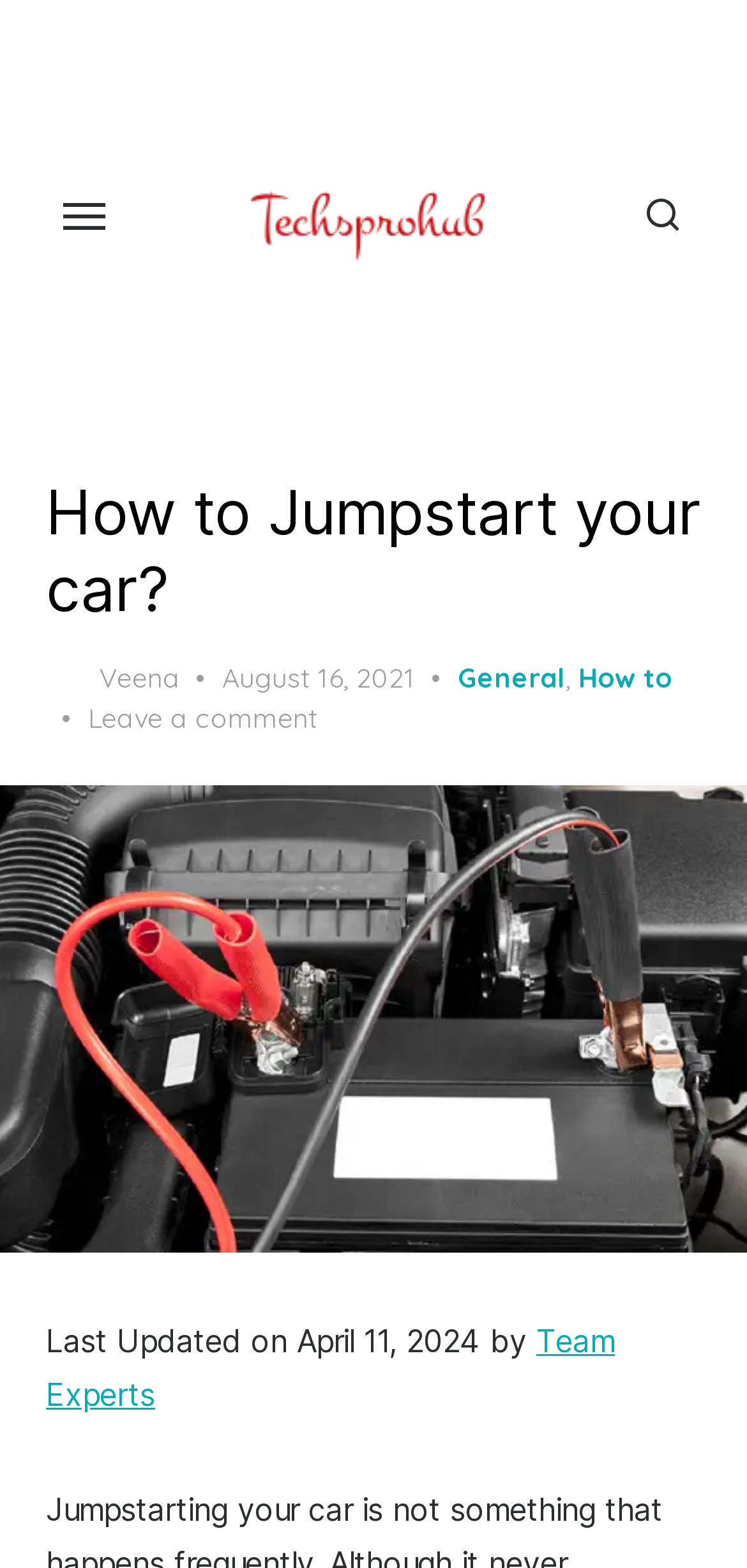Determine the bounding box of the UI element mentioned here: "Team Experts". The coordinates must be in the format [left, top, right, bottom] with values ranging from 0 to 1.

[0.062, 0.843, 0.823, 0.902]